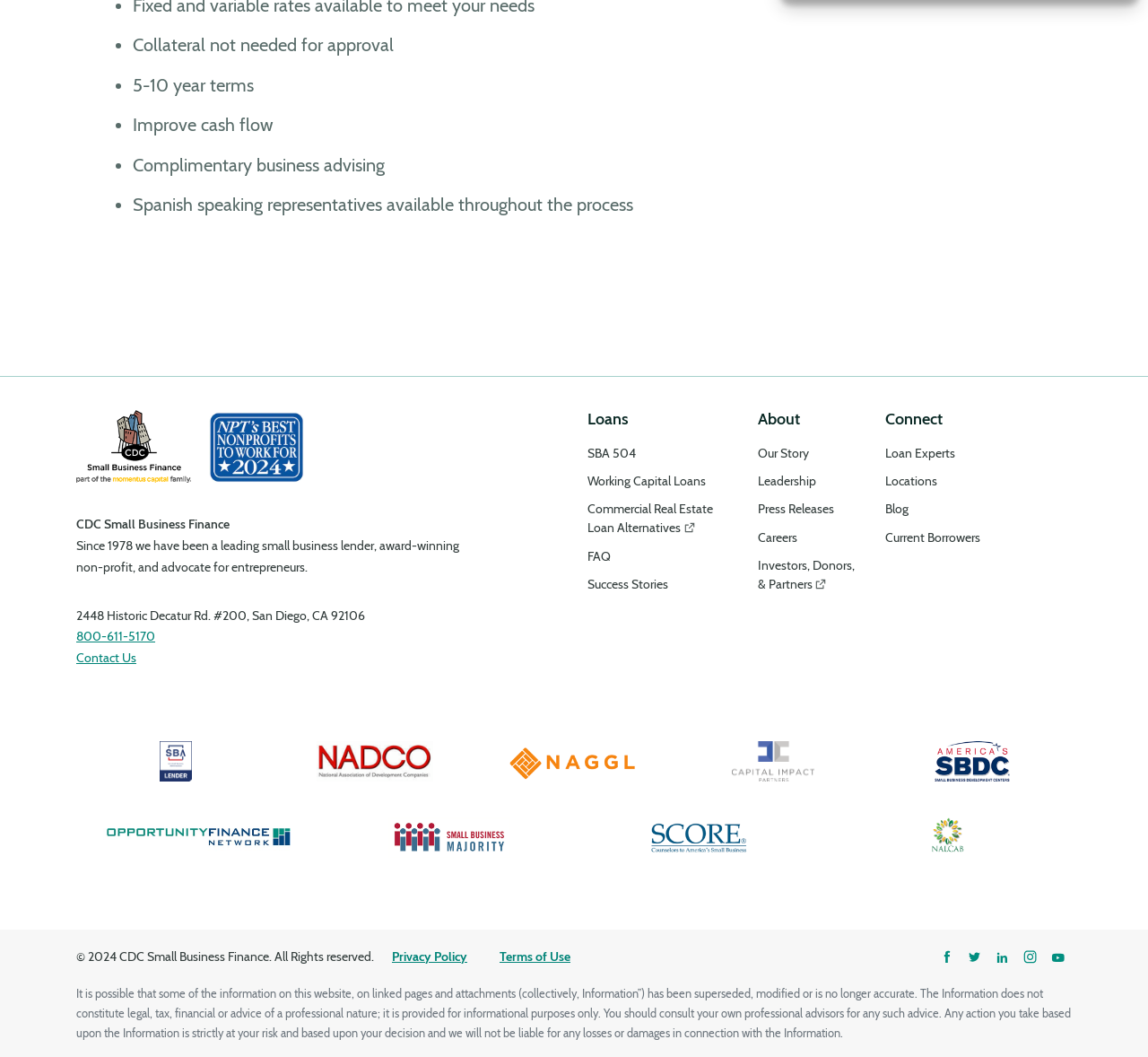Please identify the bounding box coordinates of the element I need to click to follow this instruction: "Learn more about our story".

[0.66, 0.421, 0.705, 0.436]